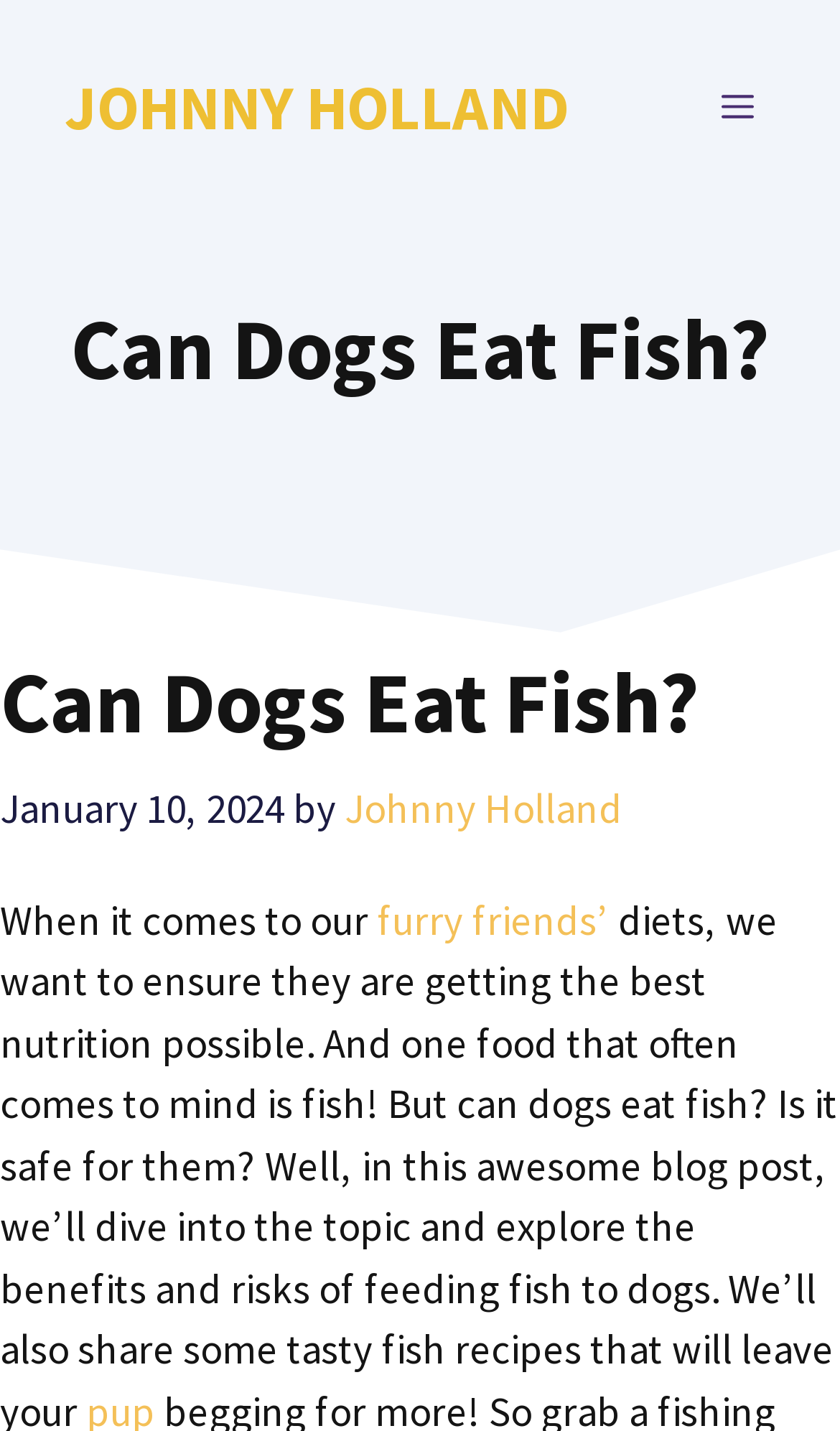What is the date of the article?
Please answer the question as detailed as possible.

The date of the article can be found below the main heading, where it says 'January 10, 2024'.